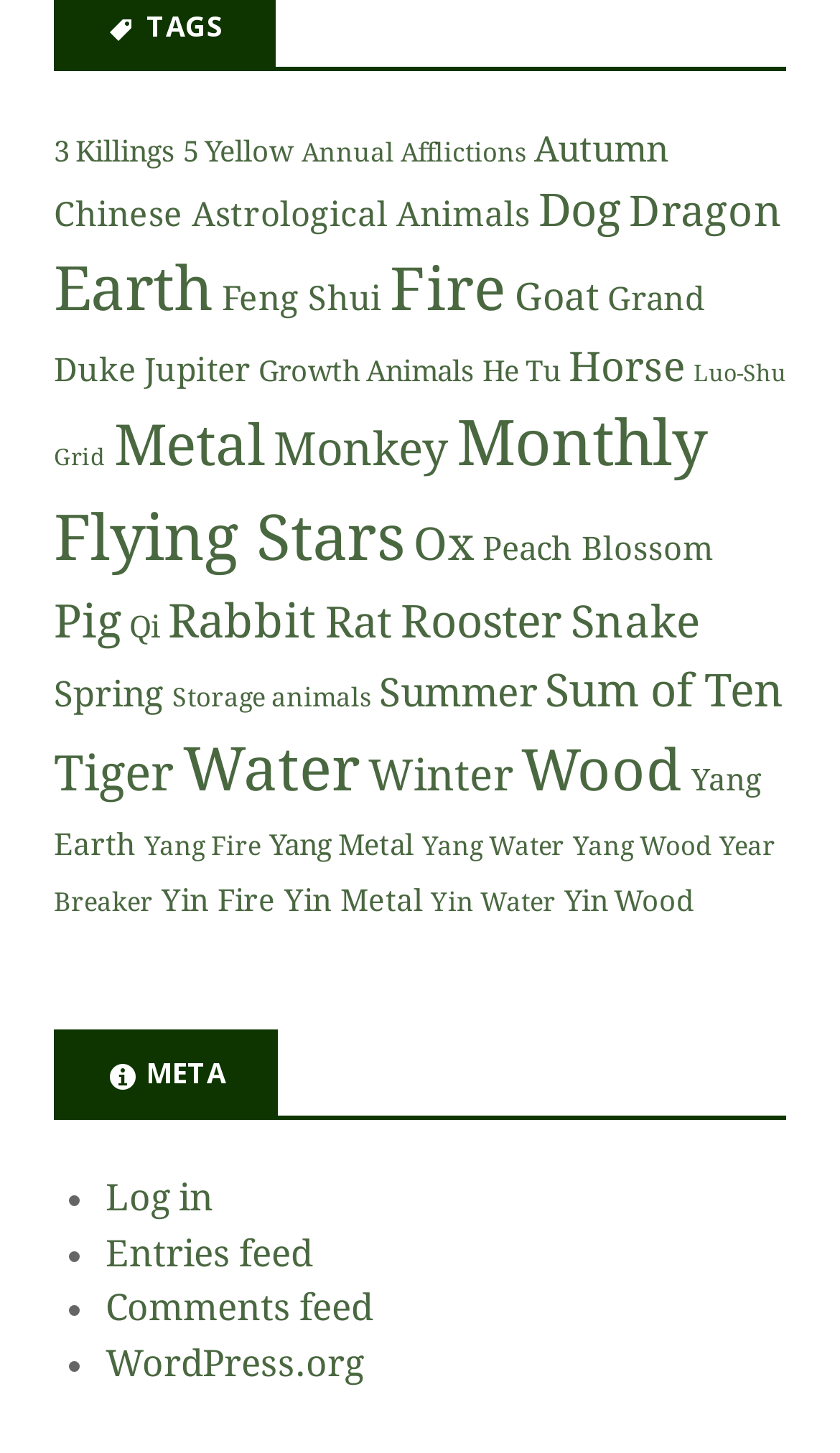Determine the bounding box coordinates of the clickable element to achieve the following action: 'Log in'. Provide the coordinates as four float values between 0 and 1, formatted as [left, top, right, bottom].

[0.126, 0.809, 0.254, 0.839]